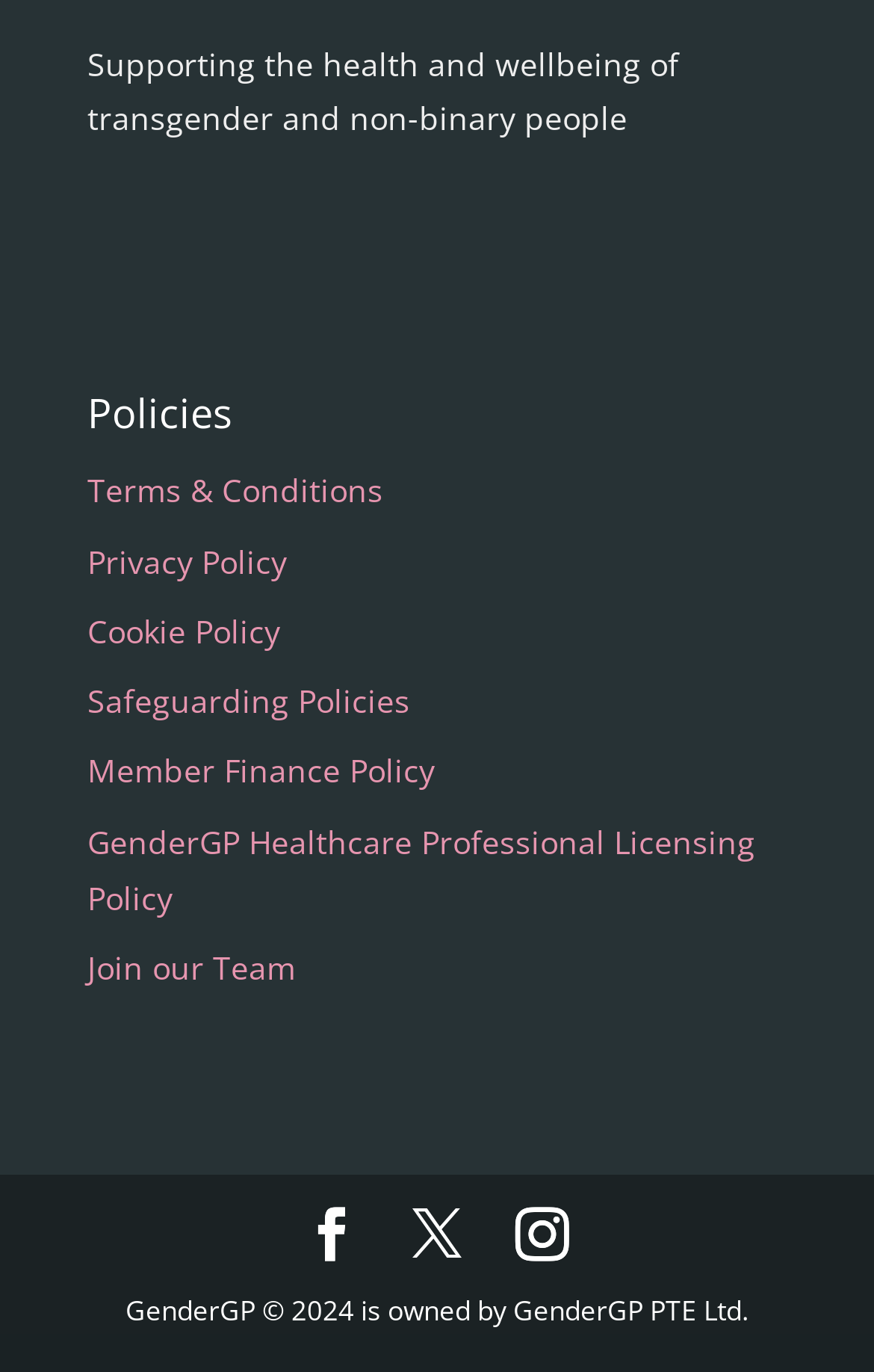Please locate the bounding box coordinates for the element that should be clicked to achieve the following instruction: "Learn about Safeguarding Policies". Ensure the coordinates are given as four float numbers between 0 and 1, i.e., [left, top, right, bottom].

[0.1, 0.495, 0.469, 0.526]